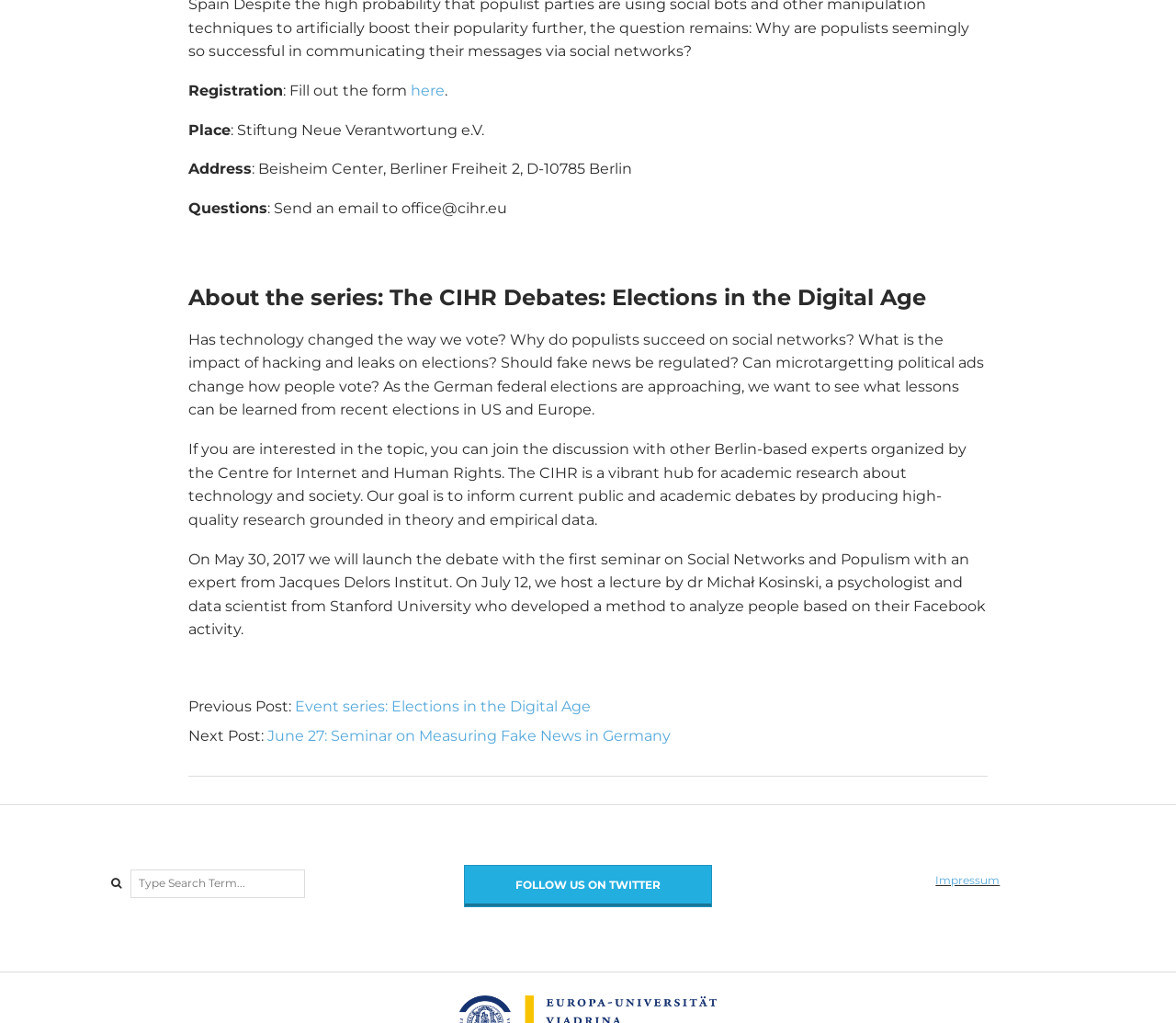Using the provided description: "Impressum", find the bounding box coordinates of the corresponding UI element. The output should be four float numbers between 0 and 1, in the format [left, top, right, bottom].

[0.796, 0.854, 0.85, 0.867]